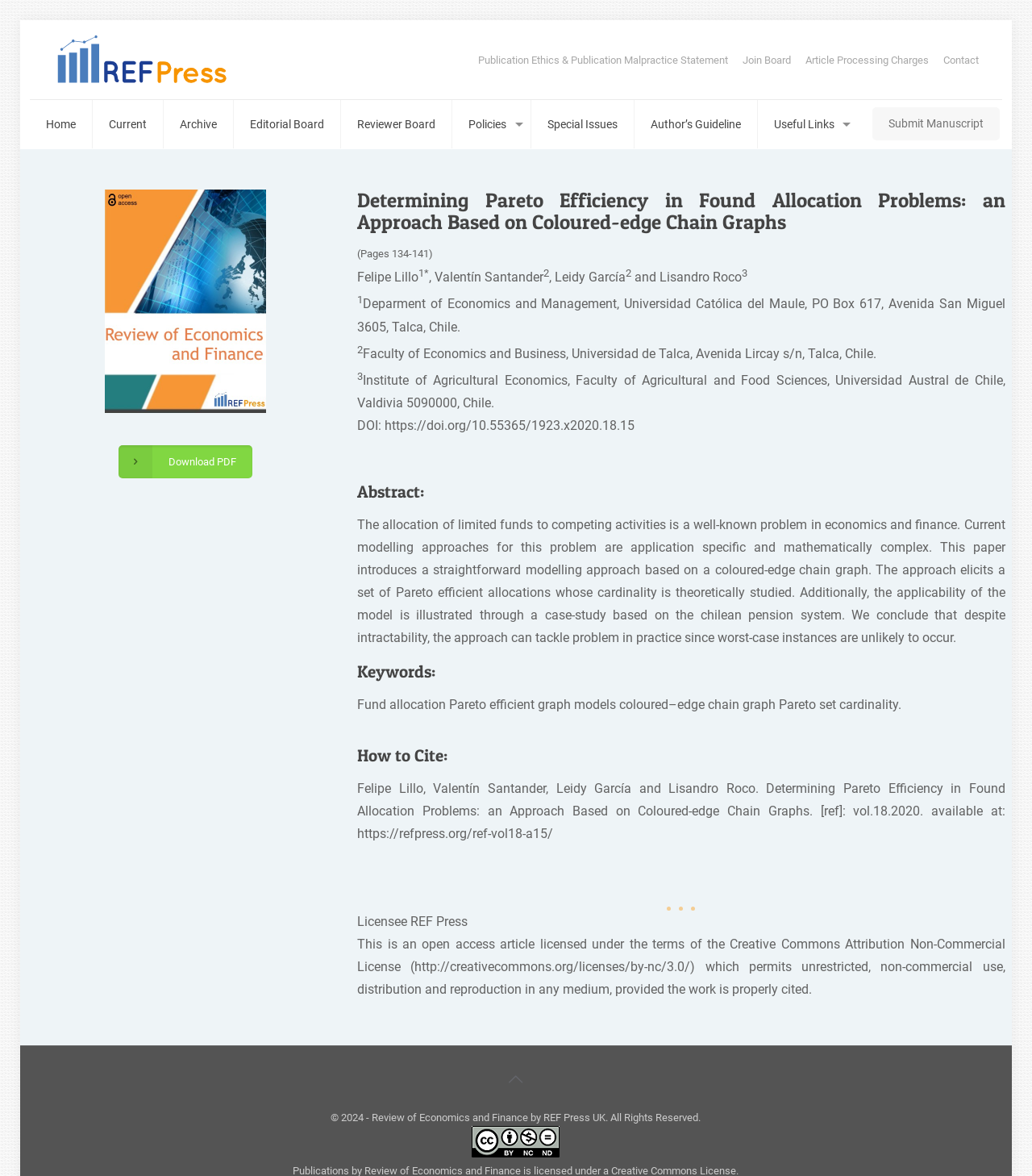Reply to the question below using a single word or brief phrase:
What is the license of the article?

Creative Commons Attribution Non-Commercial License